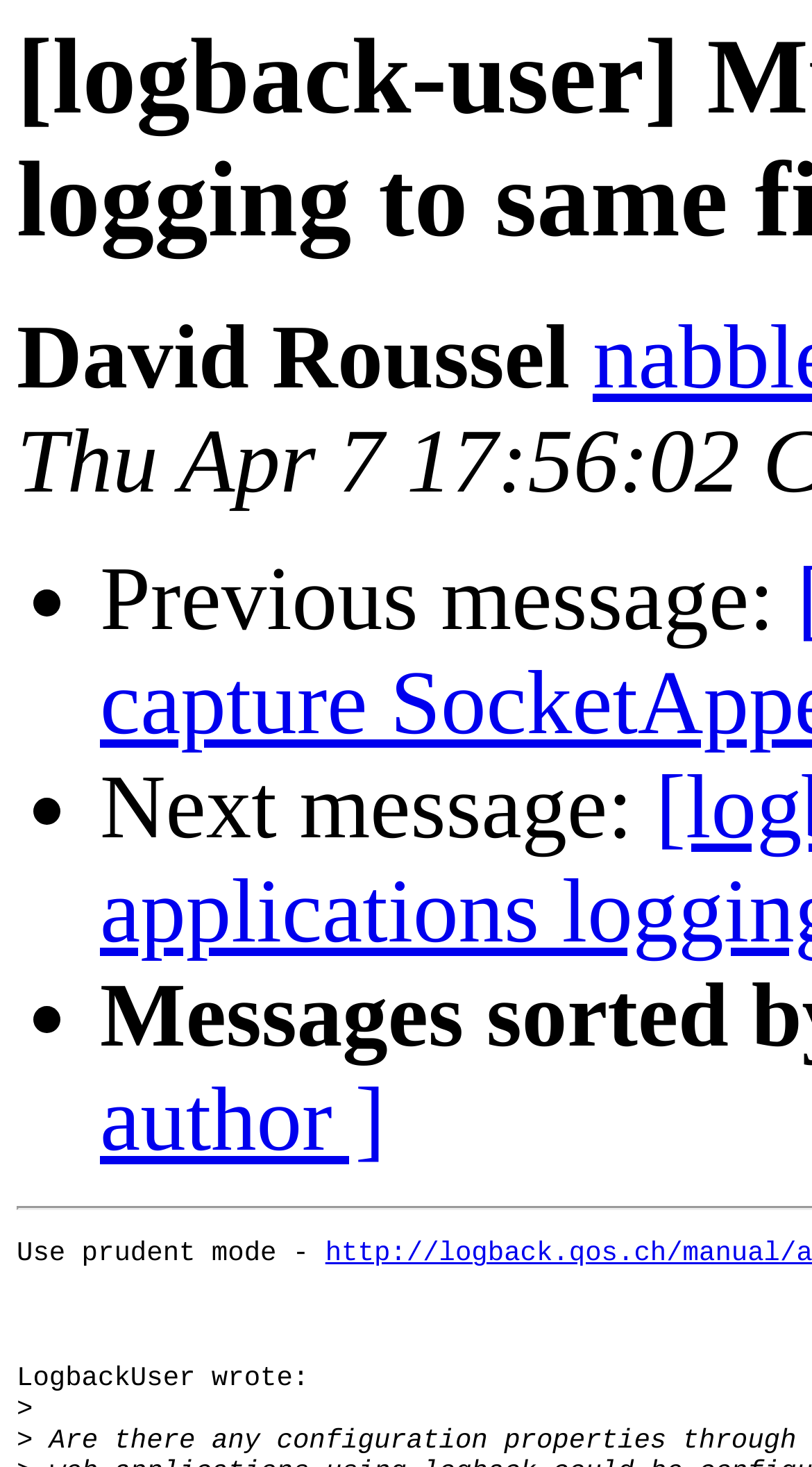How many lines of text are quoted?
Please give a detailed and elaborate explanation in response to the question.

The quoted text starts with 'LogbackUser wrote:' and spans five lines, including the newline characters. The quoted text is likely a message or post written by LogbackUser.